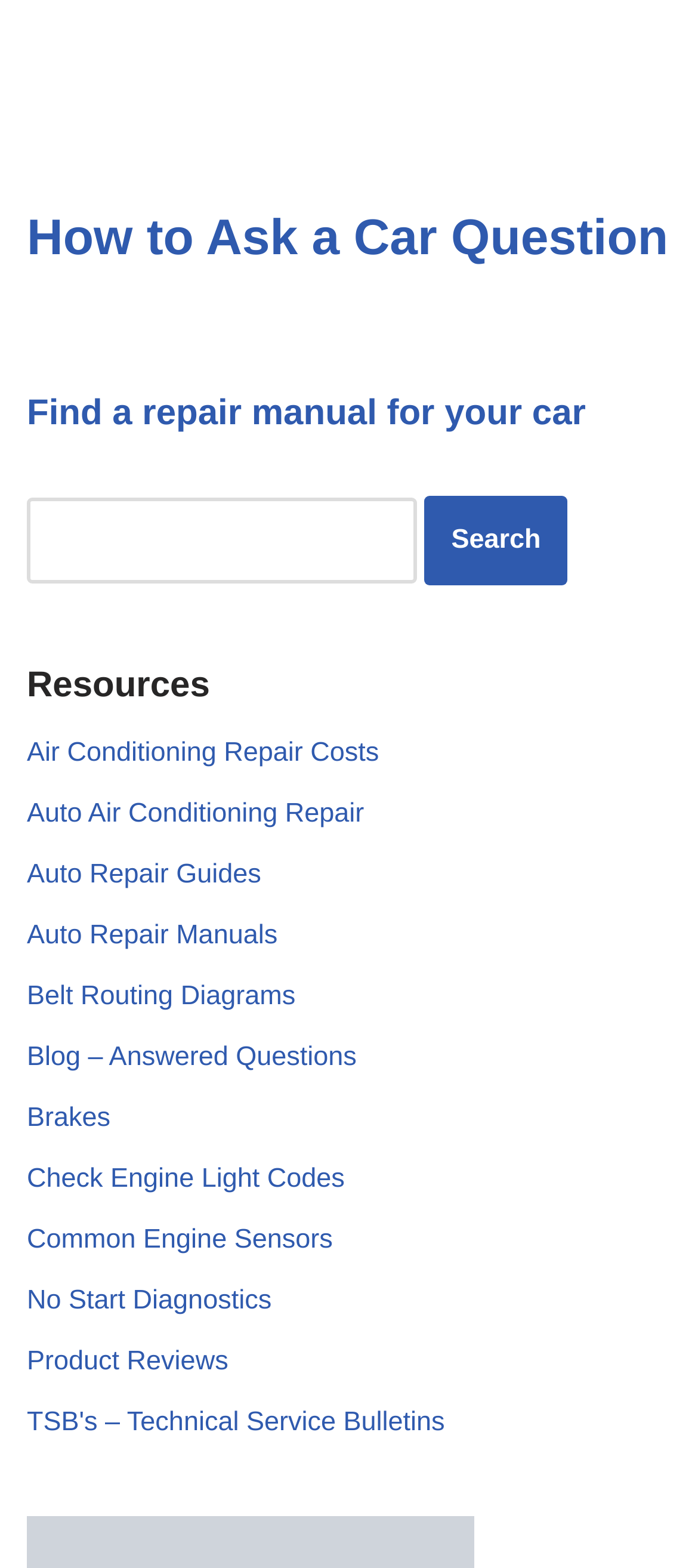Please identify the bounding box coordinates of the area that needs to be clicked to fulfill the following instruction: "Check Engine Light Codes."

[0.038, 0.742, 0.494, 0.762]